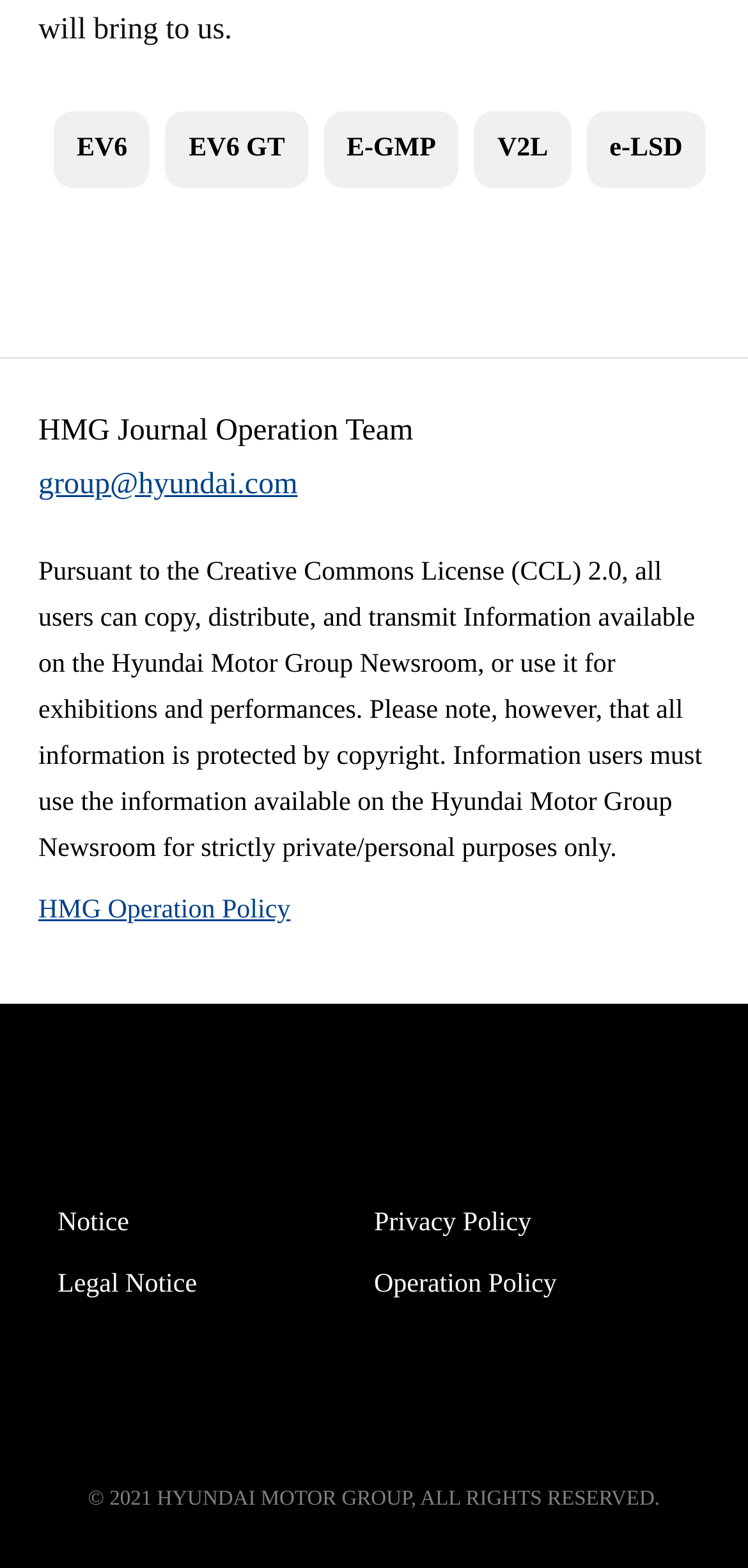Please provide a one-word or phrase answer to the question: 
How many policy-related links are at the bottom of the webpage?

4